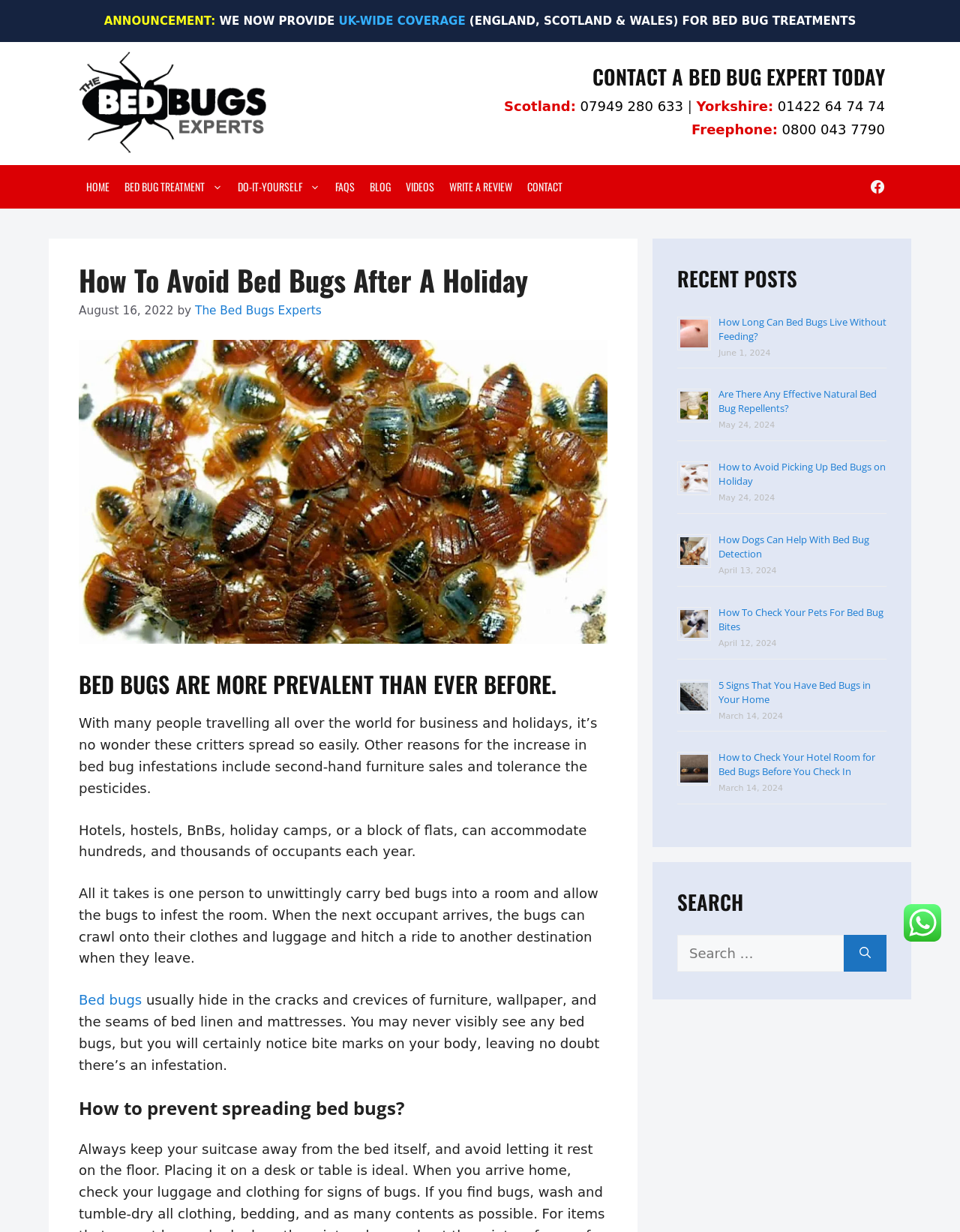Provide a thorough and detailed response to the question by examining the image: 
What is the phone number for Yorkshire?

I found the phone number by looking at the contact information section of the webpage, where it lists the phone numbers for different regions, including Yorkshire.